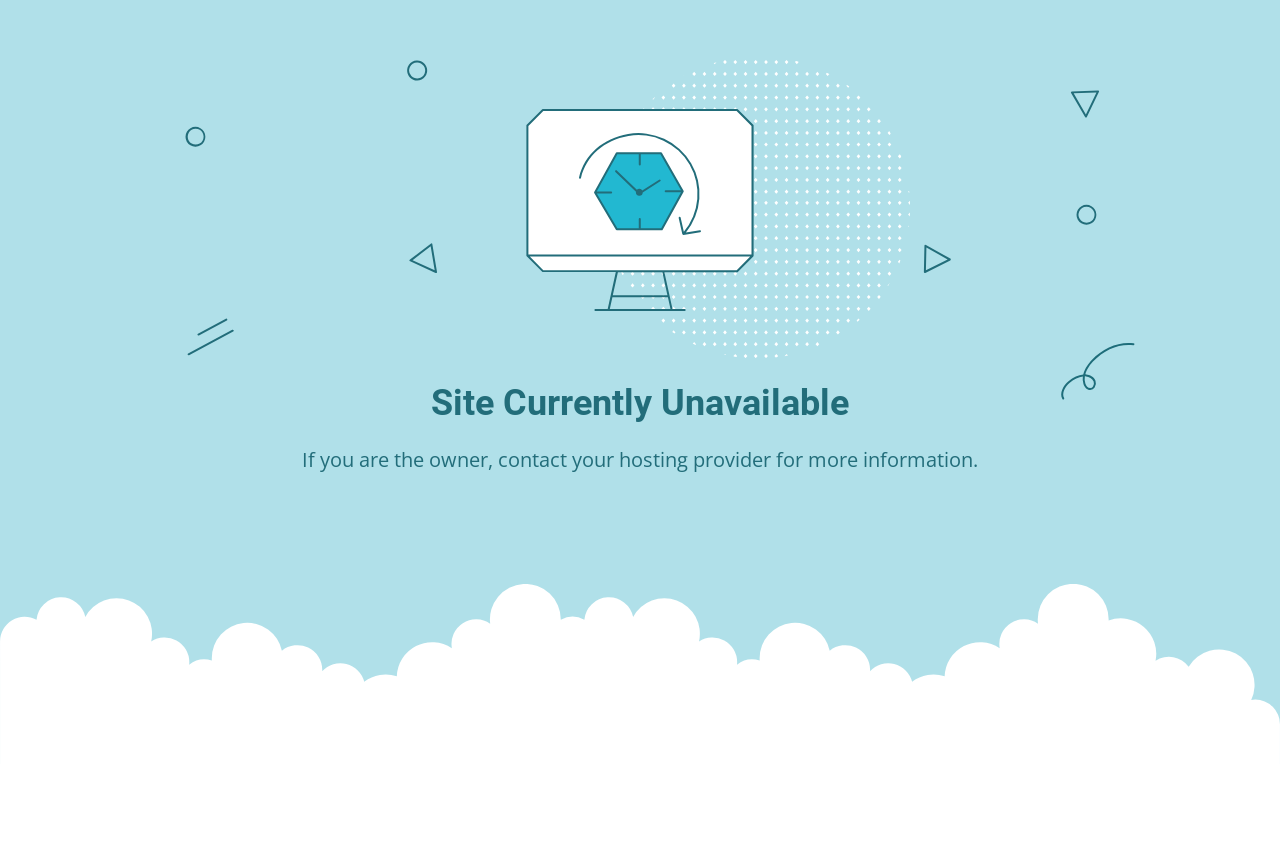Find and extract the text of the primary heading on the webpage.

Site Currently Unavailable